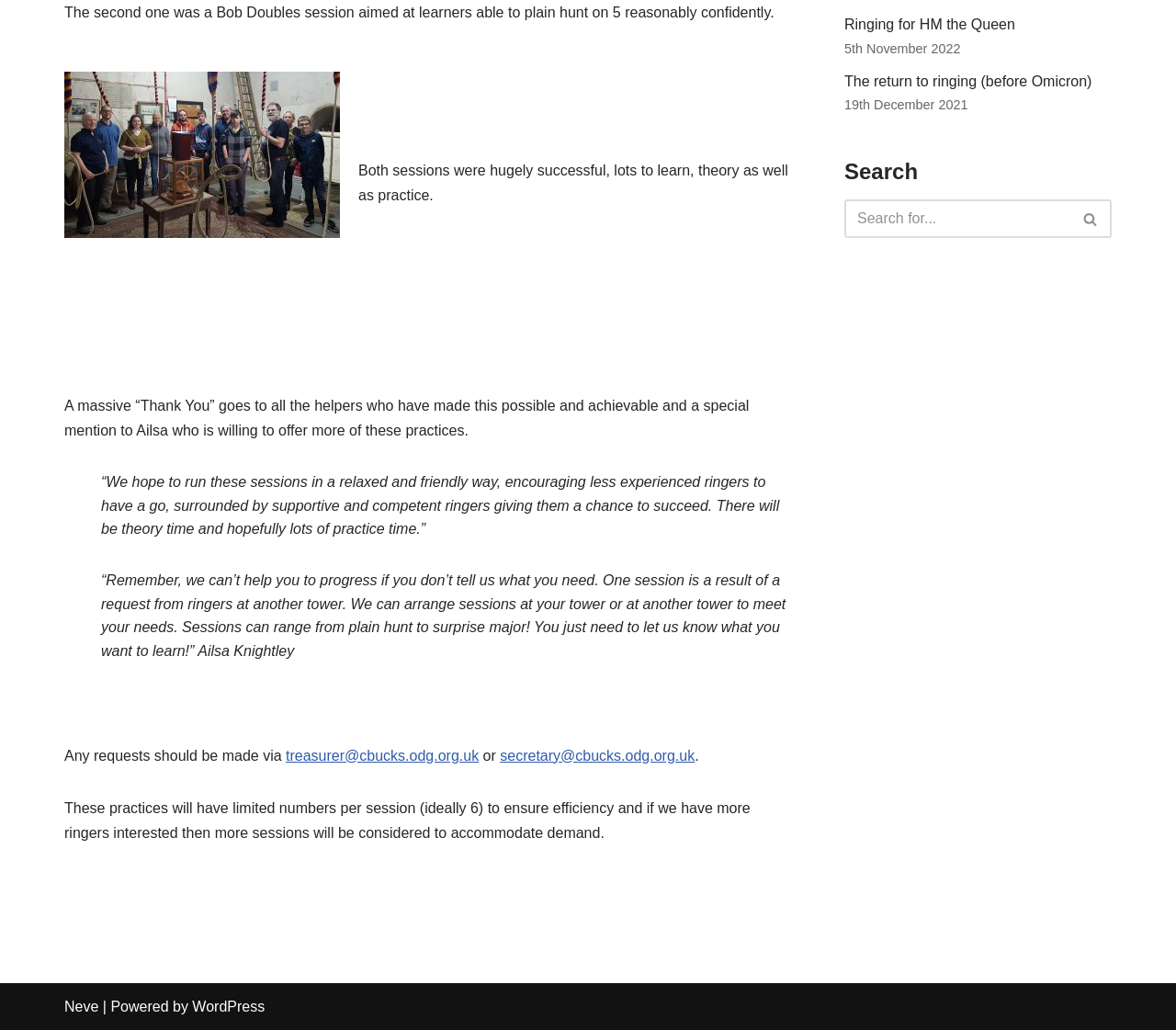Using the provided description Disco Parties, find the bounding box coordinates for the UI element. Provide the coordinates in (top-left x, top-left y, bottom-right x, bottom-right y) format, ensuring all values are between 0 and 1.

None